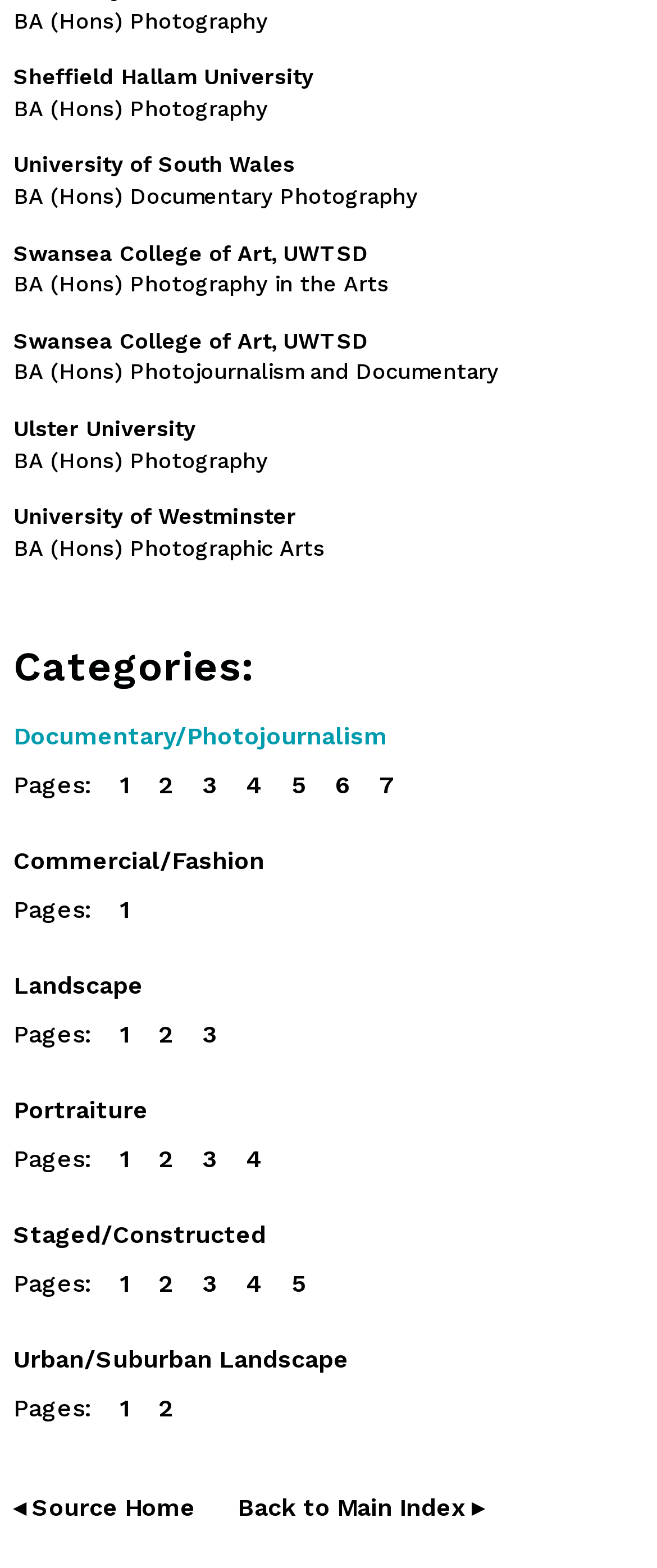How many pages are there in the Commercial/Fashion category?
Kindly answer the question with as much detail as you can.

I looked at the 'Pages:' text below the 'Commercial/Fashion' link and saw that there is only one page link.